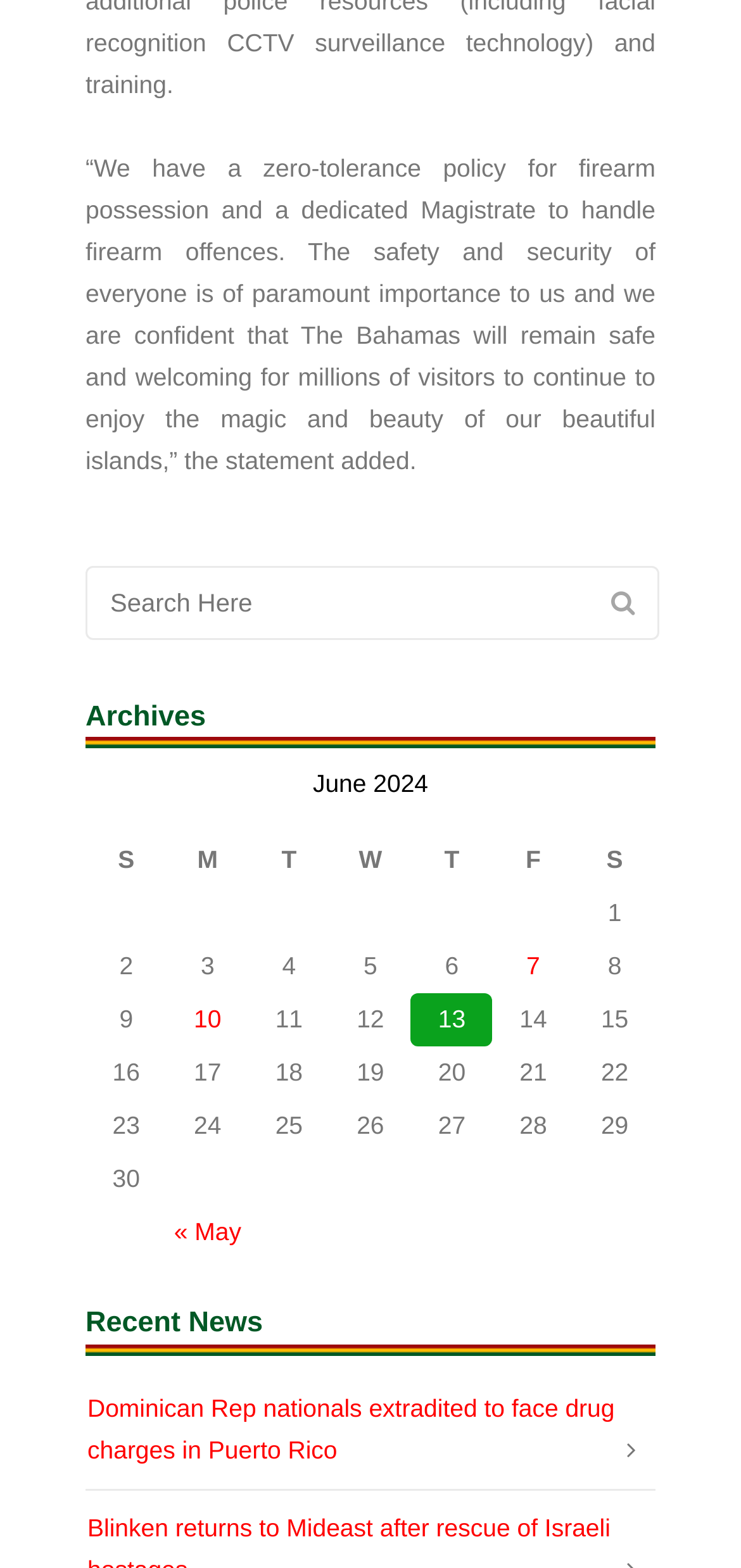How many columns are in the table?
Refer to the image and answer the question using a single word or phrase.

7